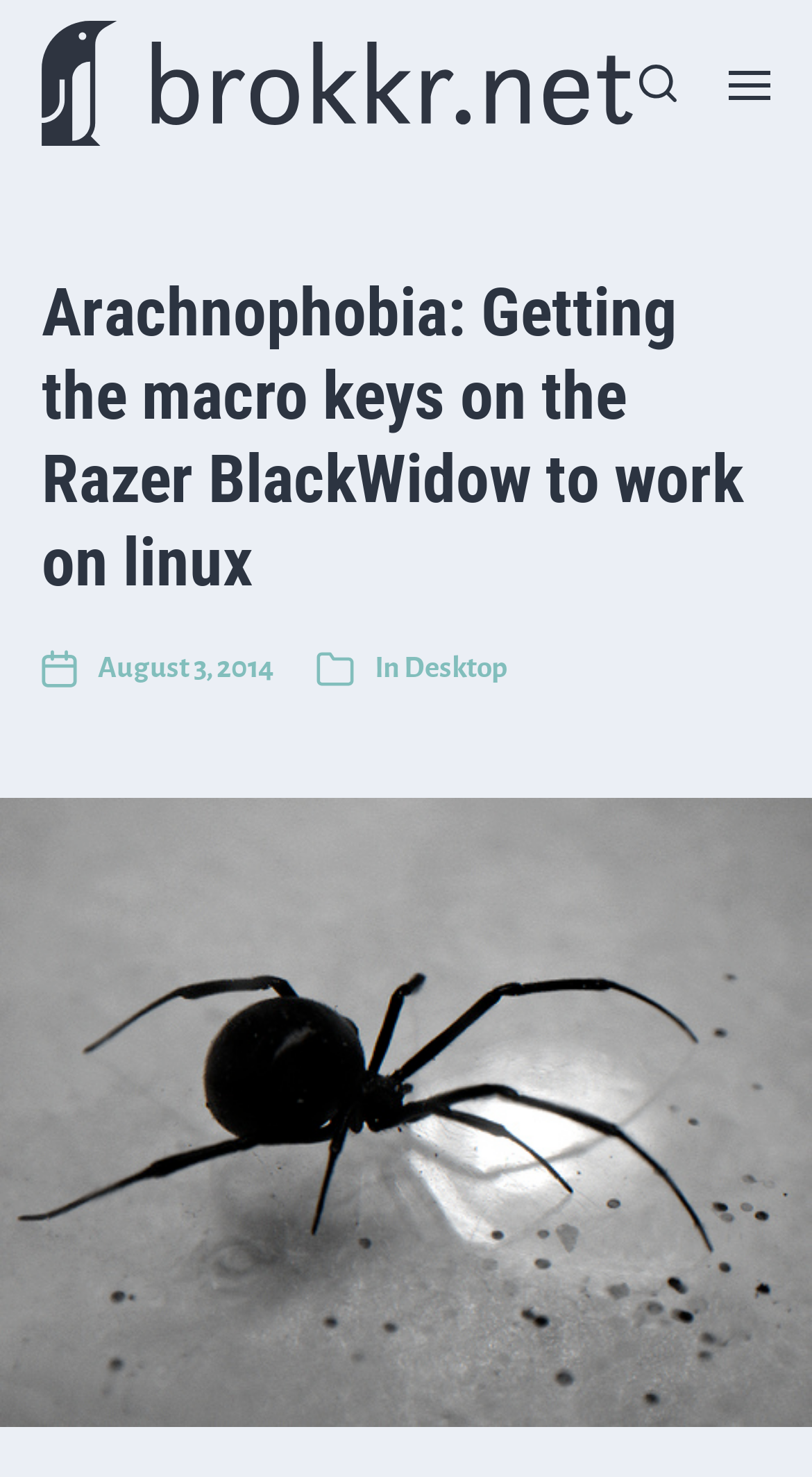Refer to the element description Post date August 3, 2014 and identify the corresponding bounding box in the screenshot. Format the coordinates as (top-left x, top-left y, bottom-right x, bottom-right y) with values in the range of 0 to 1.

[0.051, 0.437, 0.338, 0.469]